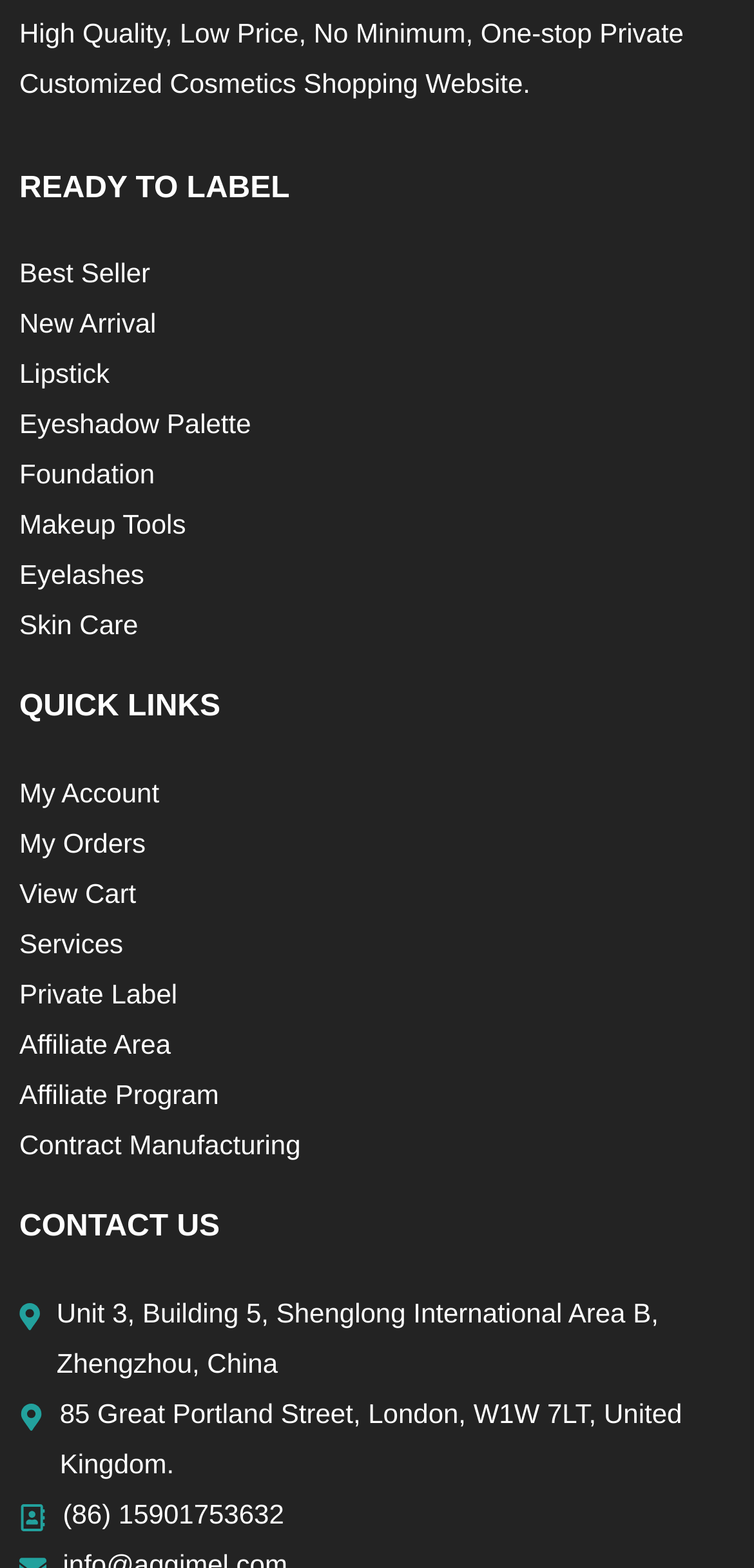What is the purpose of the 'Private Label' link?
Use the screenshot to answer the question with a single word or phrase.

Customized cosmetics